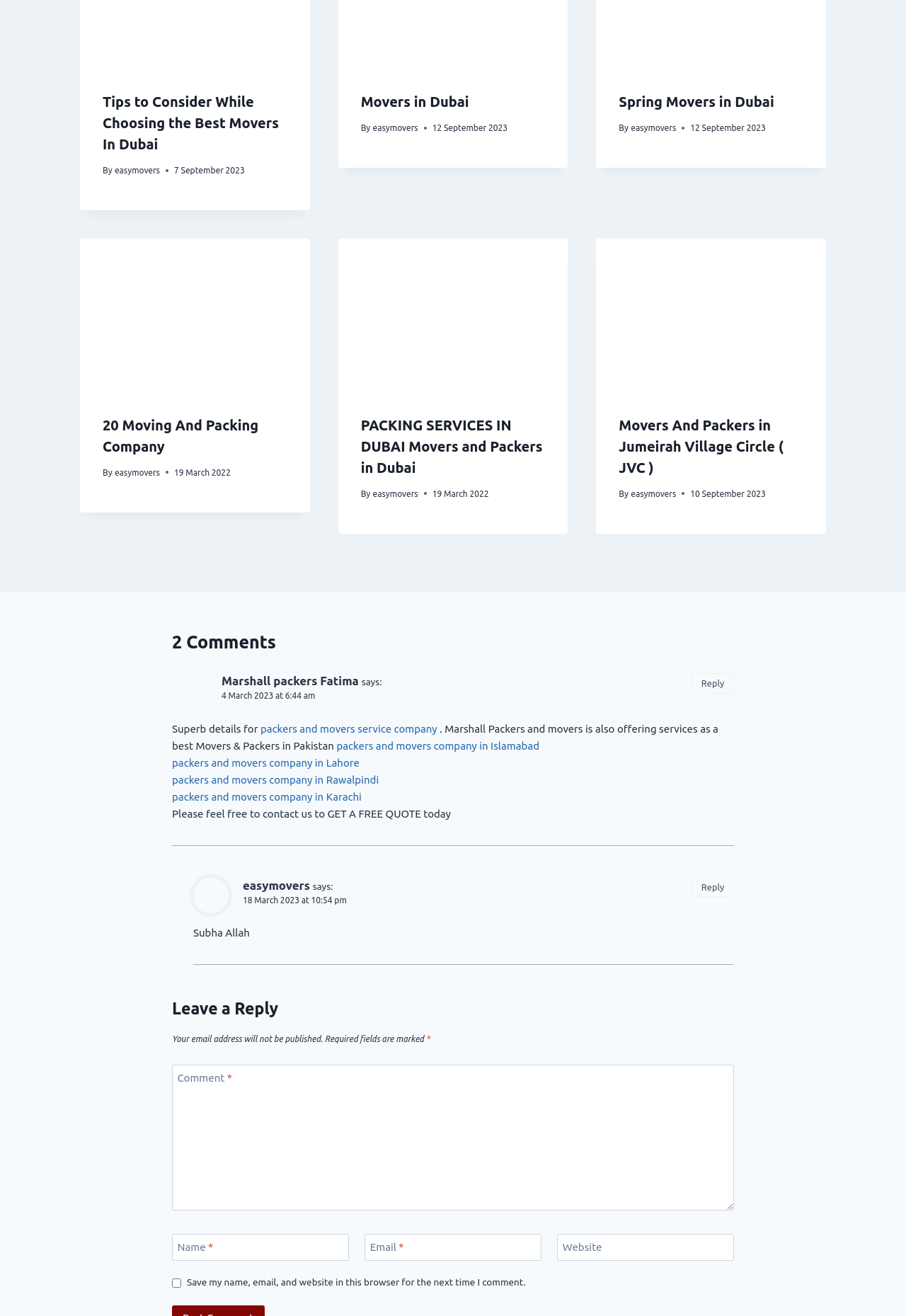What is the date of the comment by Marshall packers Fatima?
Please provide a comprehensive and detailed answer to the question.

I found the date of the comment by Marshall packers Fatima by looking at the time element with the text '4 March 2023 at 6:44 am' which is a child of the comment element.